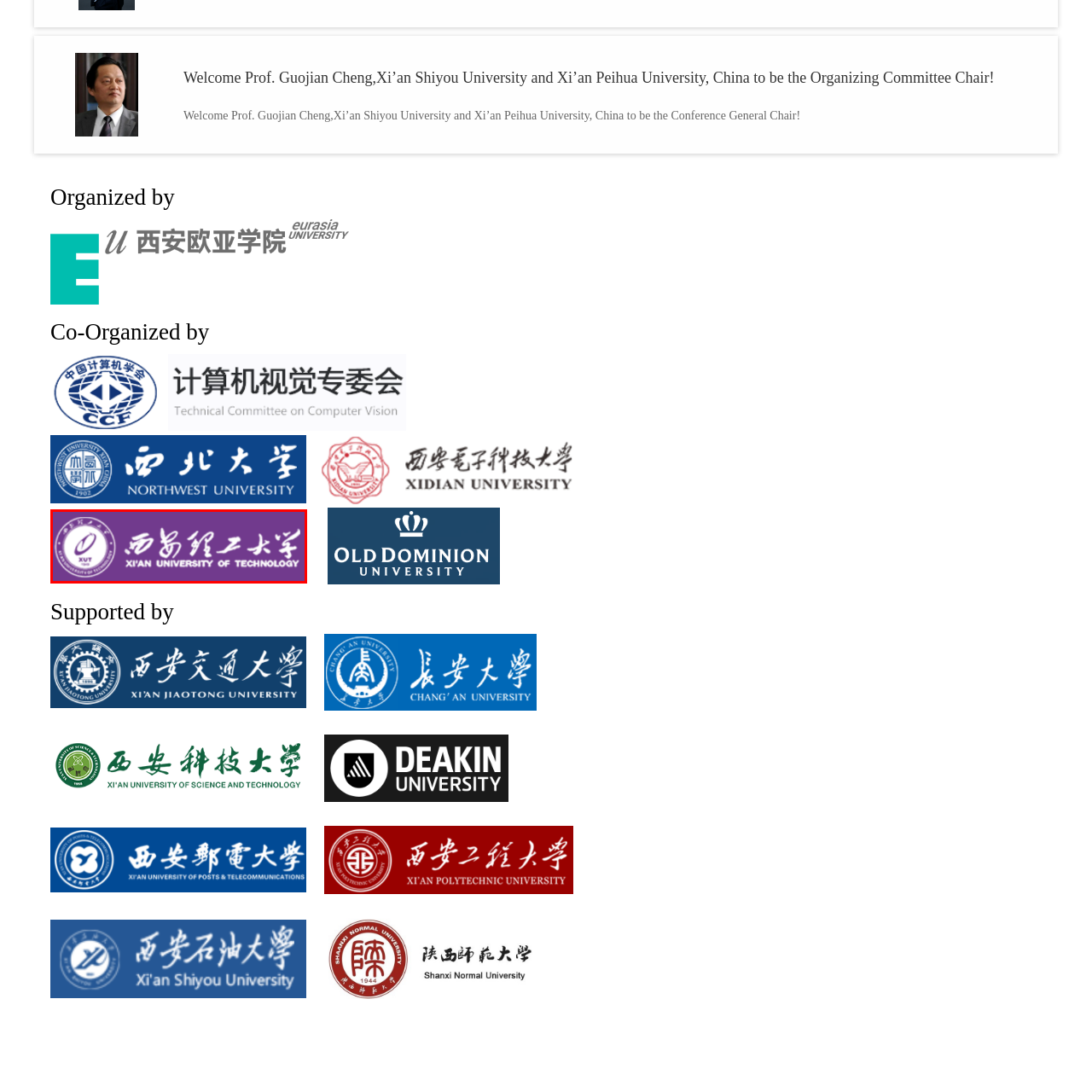Please examine the highlighted section of the image enclosed in the red rectangle and provide a comprehensive answer to the following question based on your observation: What does the logo symbolize?

The logo of Xi'an University of Technology is an integral part of the university's identity, symbolizing its vision and mission in providing quality education and fostering innovation.